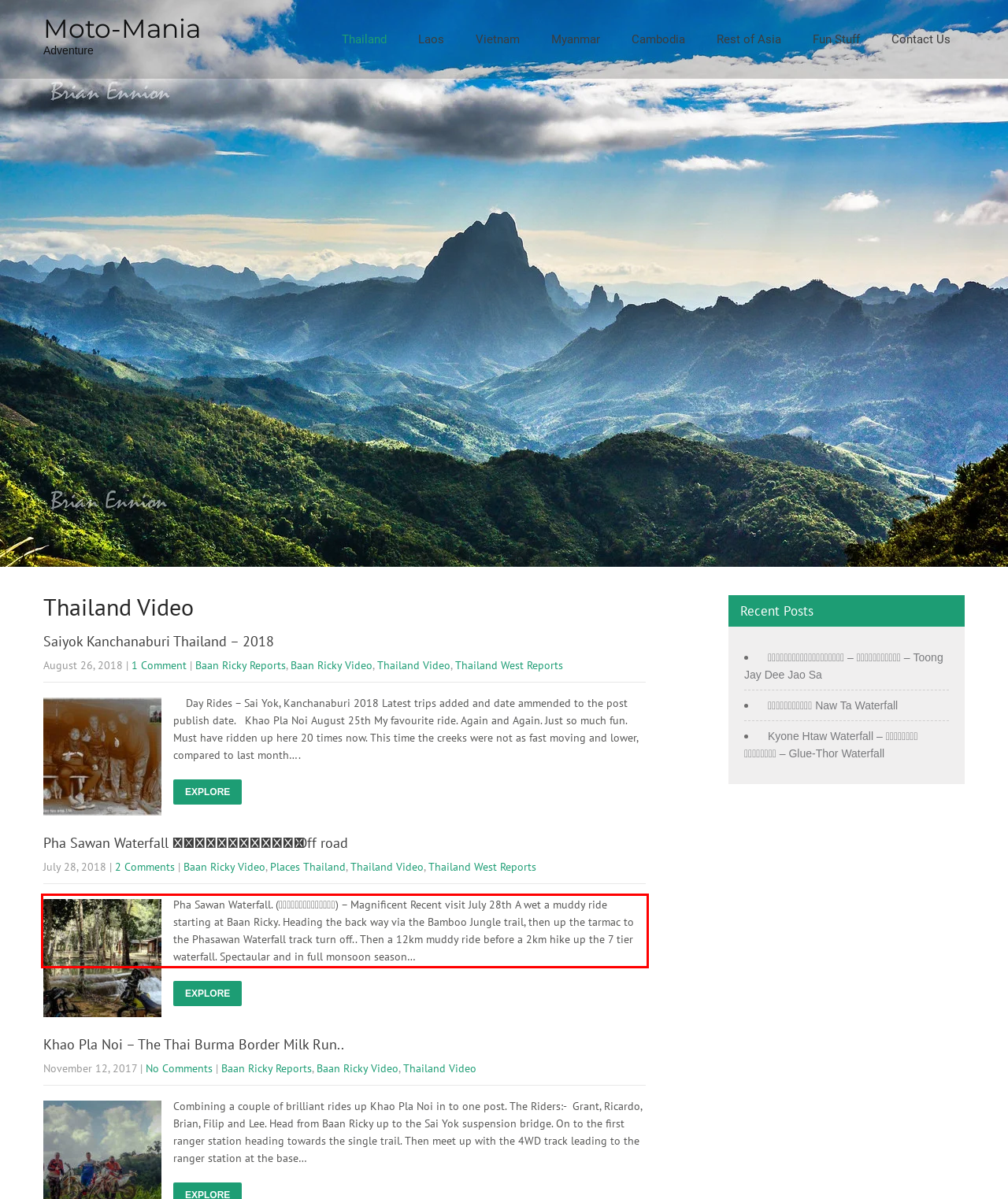Please extract the text content within the red bounding box on the webpage screenshot using OCR.

Pha Sawan Waterfall. (น้ำตกผาสวรรค์) – Magnificent Recent visit July 28th A wet a muddy ride starting at Baan Ricky. Heading the back way via the Bamboo Jungle trail, then up the tarmac to the Phasawan Waterfall track turn off.. Then a 12km muddy ride before a 2km hike up the 7 tier waterfall. Spectaular and in full monsoon season…